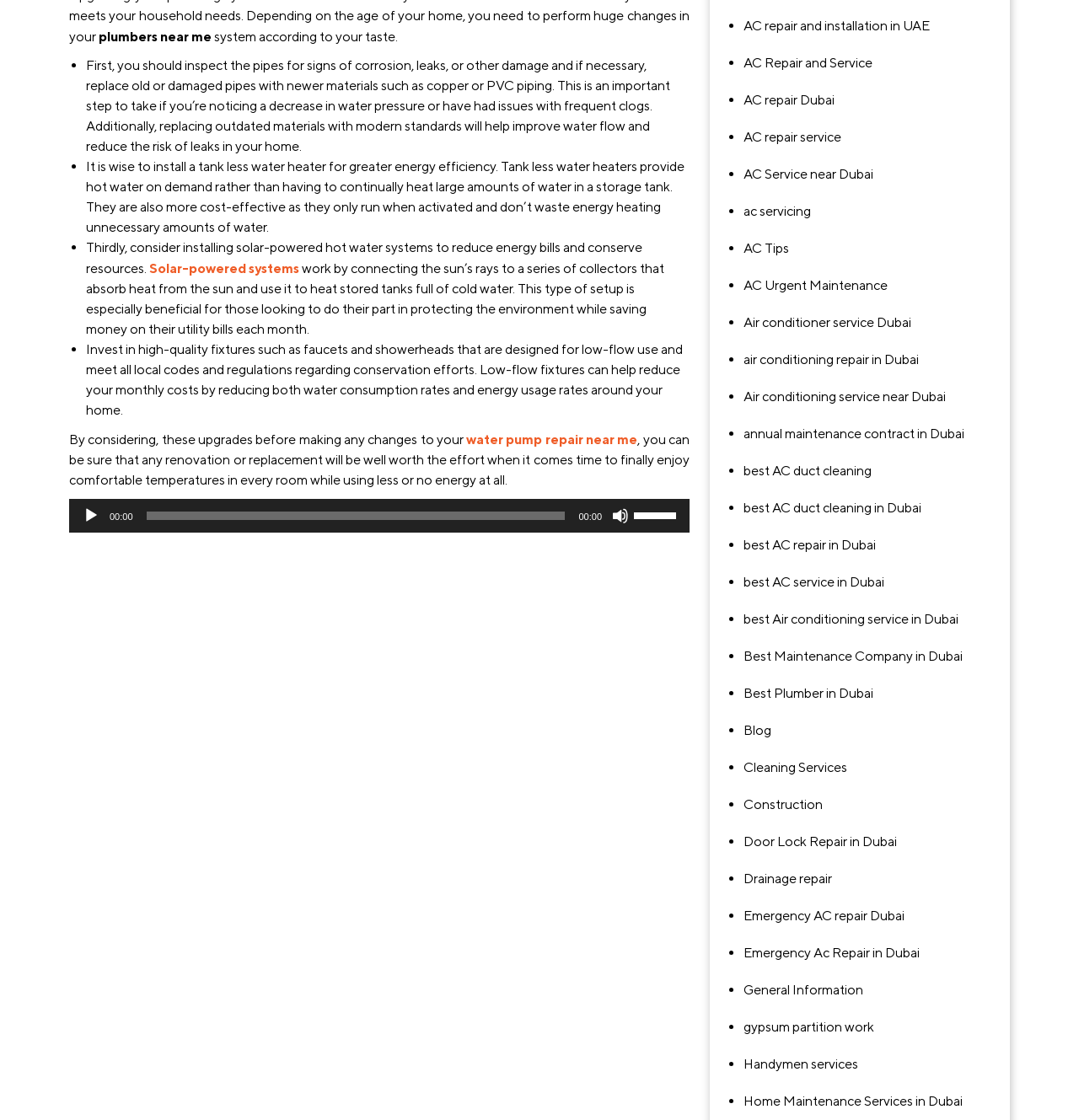Identify the bounding box coordinates of the clickable region required to complete the instruction: "Read privacy policy". The coordinates should be given as four float numbers within the range of 0 and 1, i.e., [left, top, right, bottom].

None